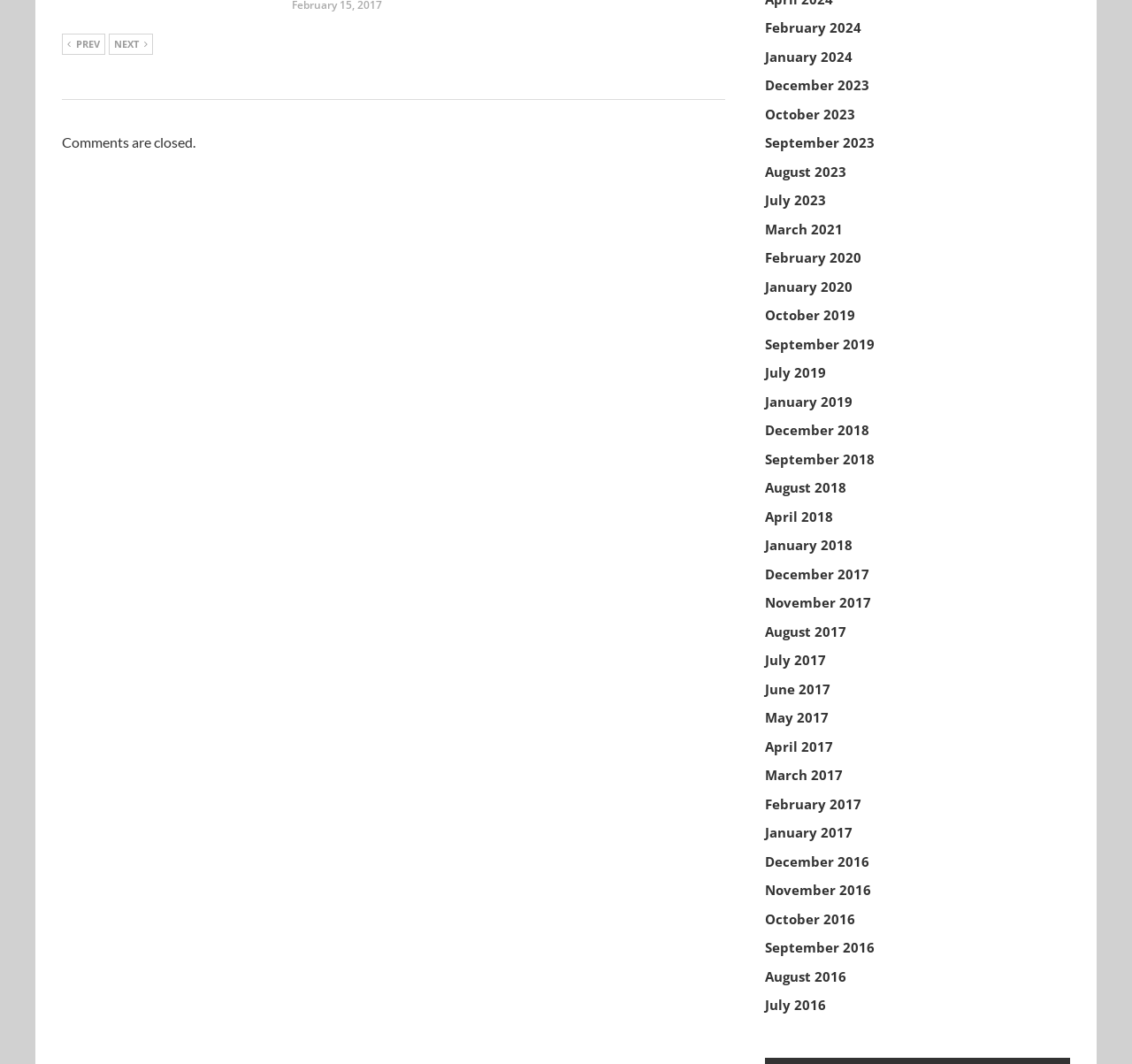What is the earliest month listed on the webpage?
Look at the image and respond with a one-word or short phrase answer.

December 2016